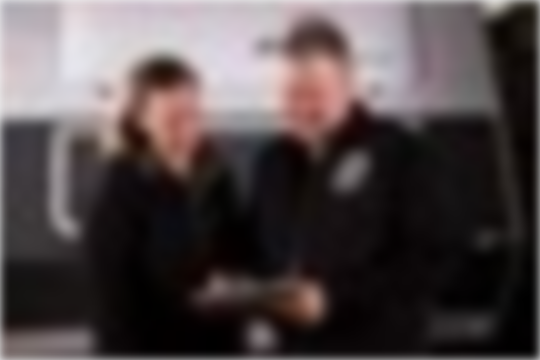Offer a detailed caption for the image presented.

The image features two individuals, a woman and a man, both dressed in matching dark jackets, smiling as they stand together inside a caravan service center. They appear to be engaging in a friendly exchange, with the woman holding a tablet or clipboard in her hands, indicating a professional setting. The environment around them suggests a focus on caravan servicing and inspections, which aligns with the company's commitment to providing thorough maintenance checks and professional services for caravan owners. This photo captures a moment that emphasizes teamwork and customer service within the context of caravan care and maintenance.